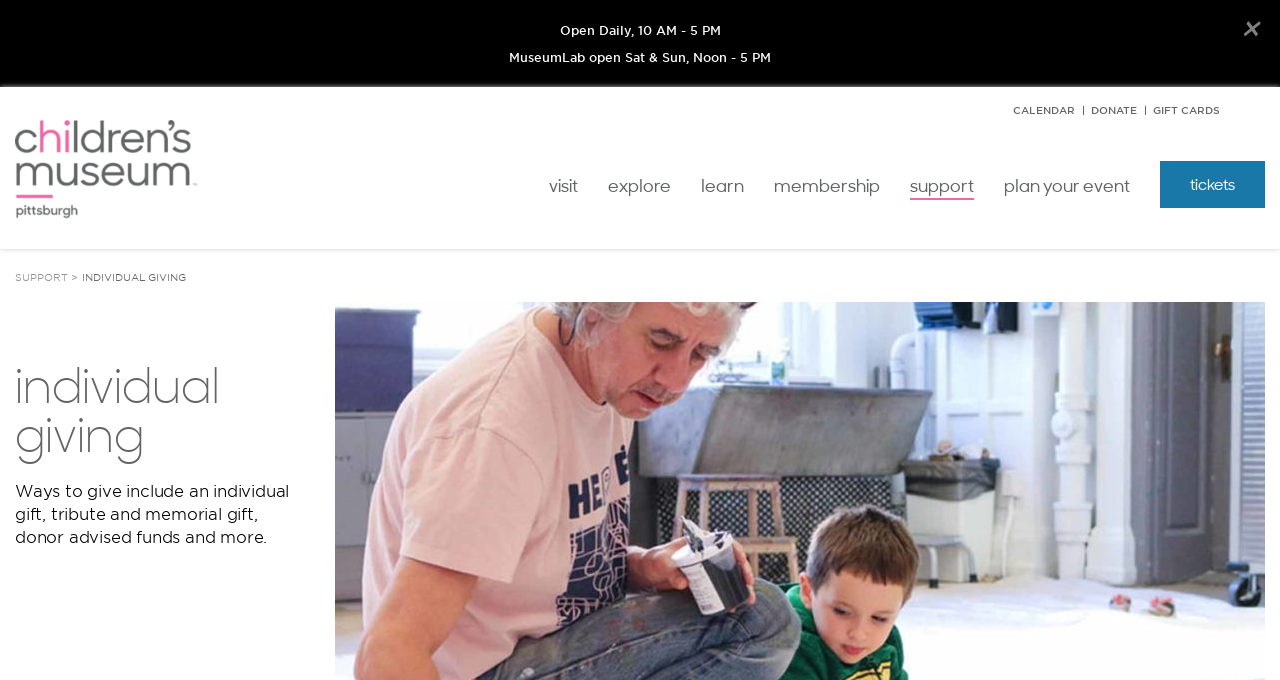Write an exhaustive caption that covers the webpage's main aspects.

The webpage is about individual giving to the Children's Museum of Pittsburgh. At the top, there is an alert message that spans the entire width of the page. Below the alert, there are two lines of text: "Open Daily, 10 AM - 5 PM" and "MuseumLab open Sat & Sun, Noon - 5 PM", which are positioned side by side, with the first line slightly above the second. 

To the top right, there is a "Close" button. Below the alert and the two lines of text, there are three links: "CALENDAR", "DONATE", and "GIFT CARDS", which are aligned horizontally and positioned near the top of the page.

On the top left, there is a link to the "Children's Museum of Pittsburgh" website, accompanied by an image with the same name. Below this link, there are six links: "visit", "explore", "learn", "membership", "support", and "plan your event", which are arranged horizontally and take up a significant portion of the page.

Further down, there is a link to "tickets" positioned near the bottom right corner of the page. On the left side of the page, there is a link to "SUPPORT >", and below it, a heading "INDIVIDUAL GIVING" with a subheading "individual giving".